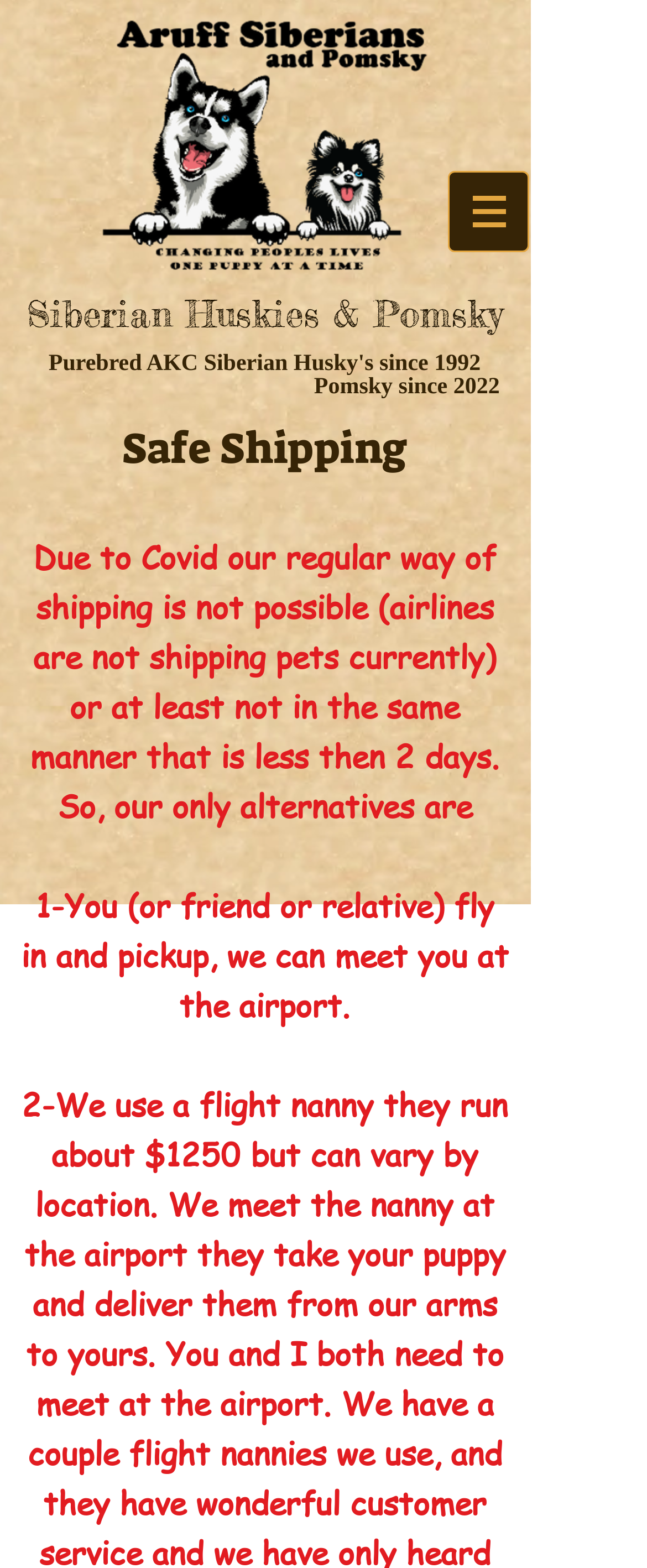What is the logo image filename?
Offer a detailed and full explanation in response to the question.

I found the image element with the filename 'AruffNPomLogo3sm.png' at the top-left corner of the webpage, which is likely the logo of the website.